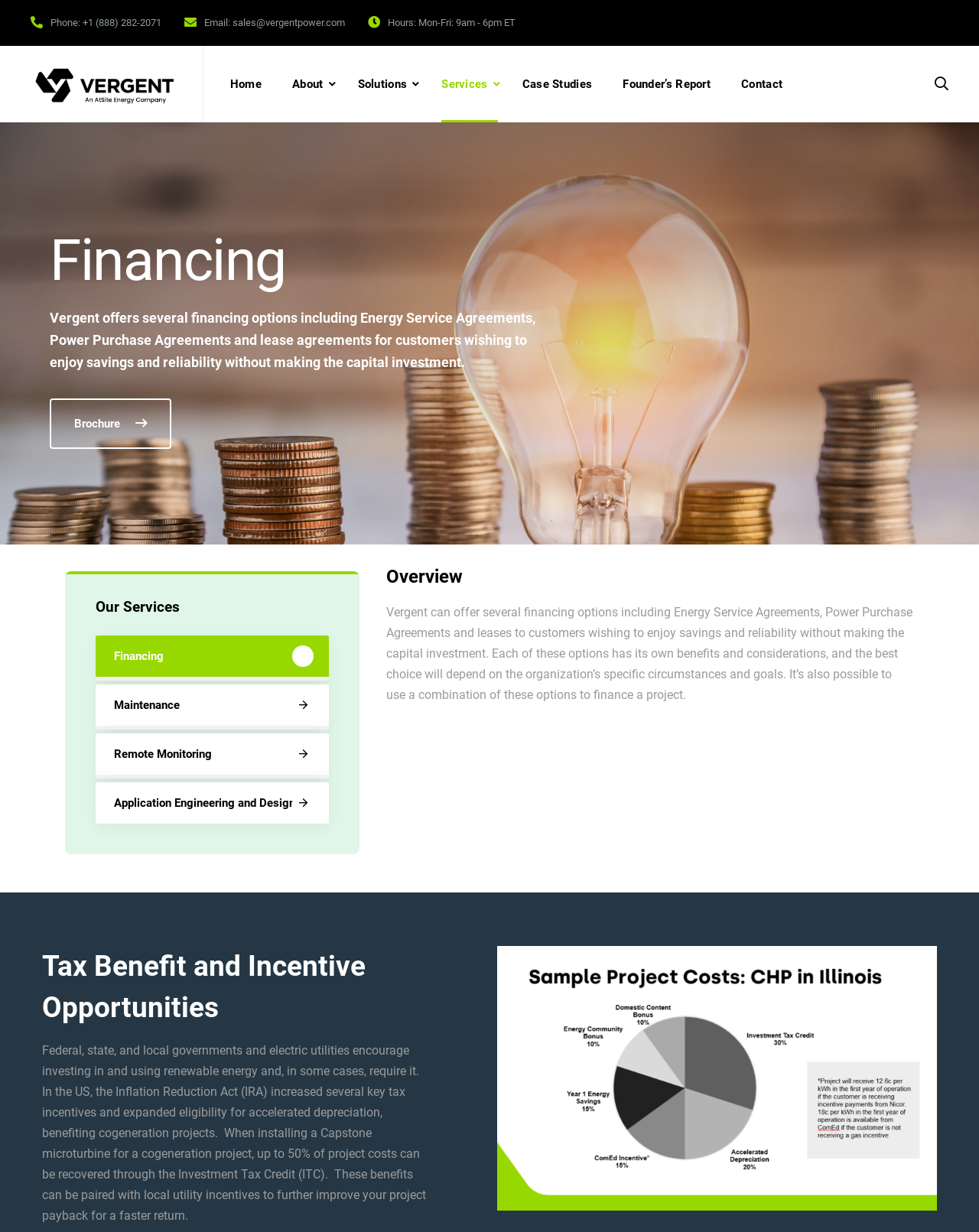Please identify the coordinates of the bounding box for the clickable region that will accomplish this instruction: "Download the financing brochure".

[0.051, 0.323, 0.175, 0.364]